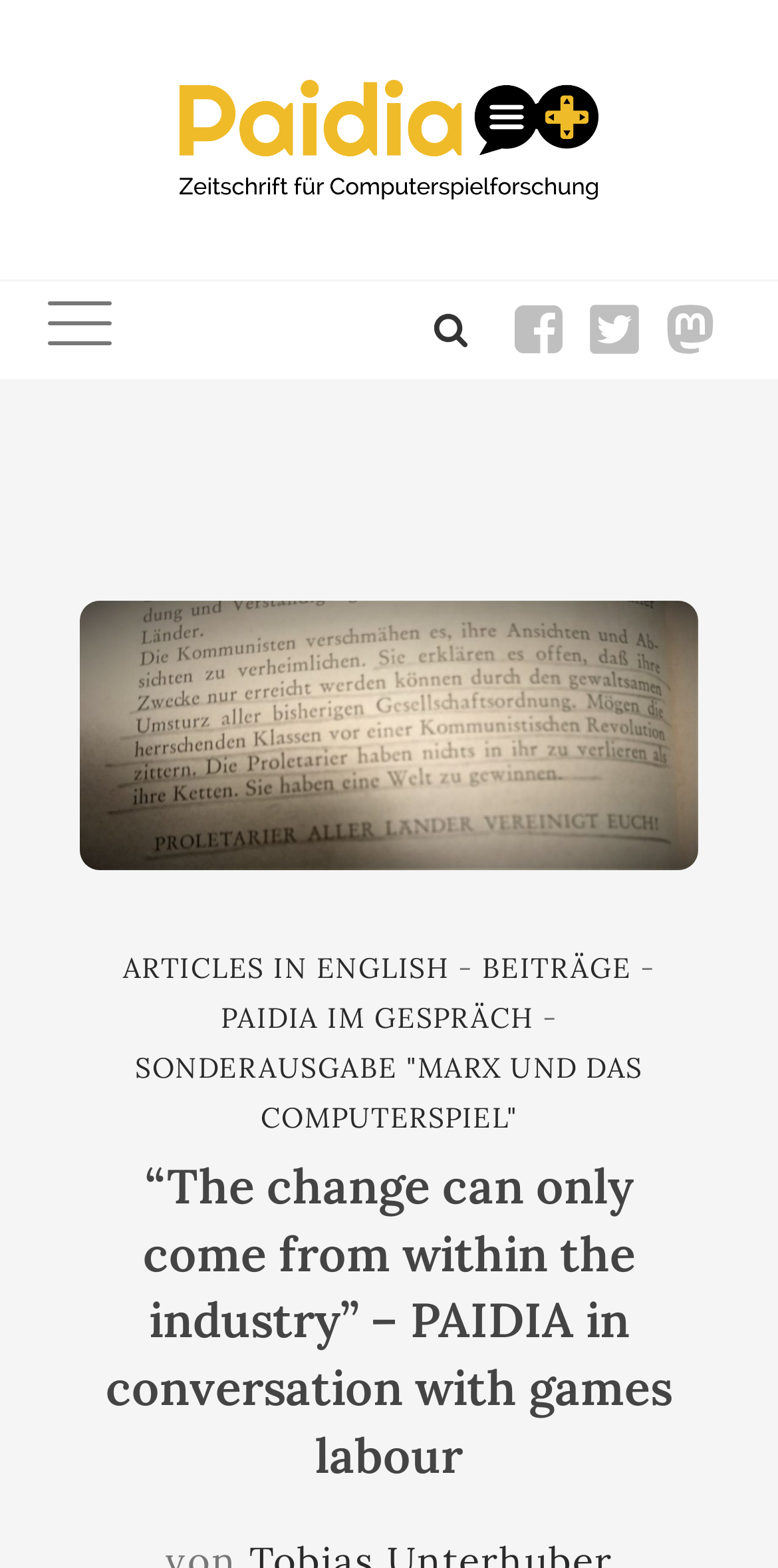Please provide the bounding box coordinates for the UI element as described: "Beiträge". The coordinates must be four floats between 0 and 1, represented as [left, top, right, bottom].

[0.619, 0.605, 0.812, 0.628]